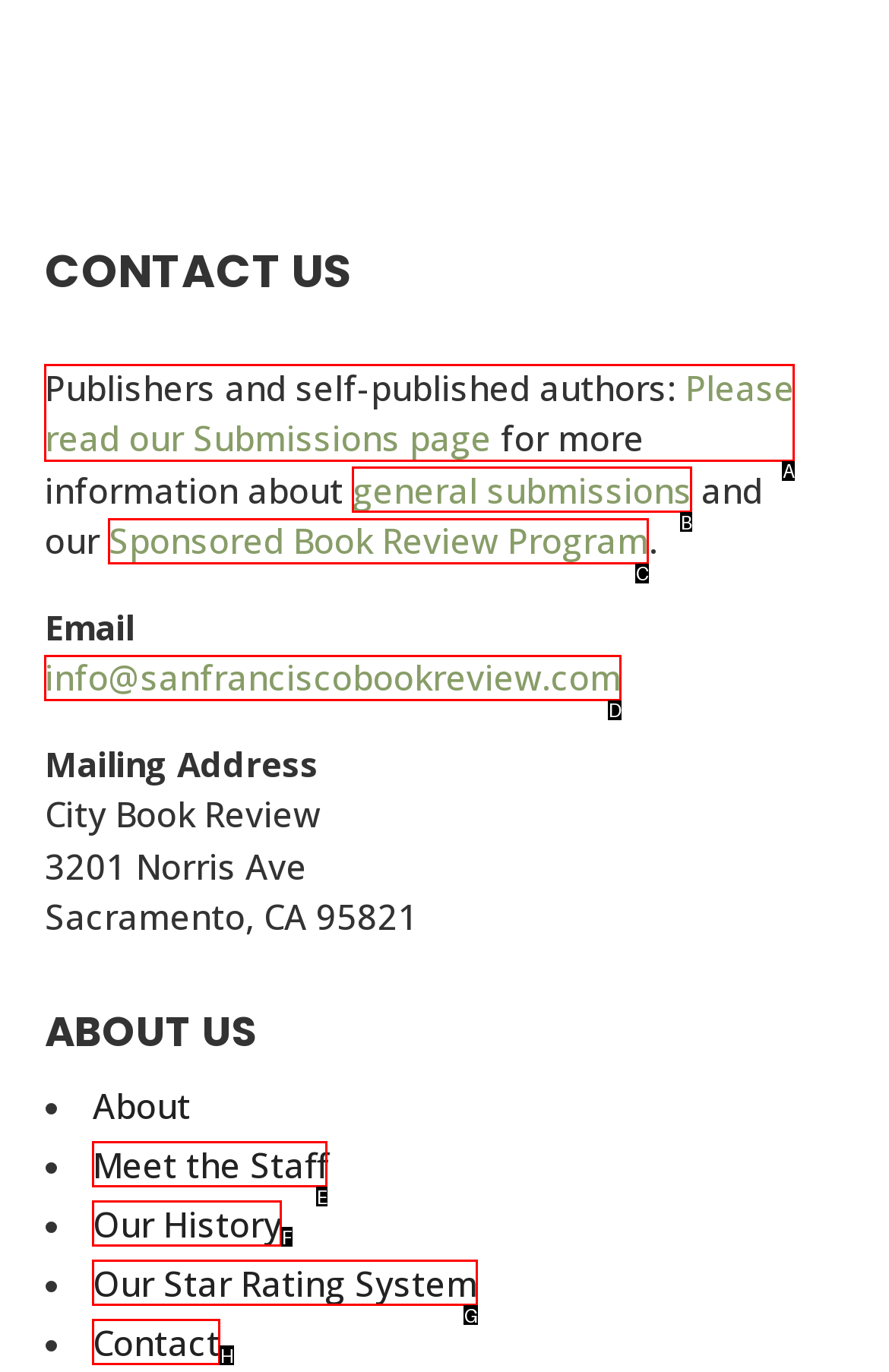Identify the HTML element that corresponds to the description: Sponsored Book Review Program
Provide the letter of the matching option from the given choices directly.

C